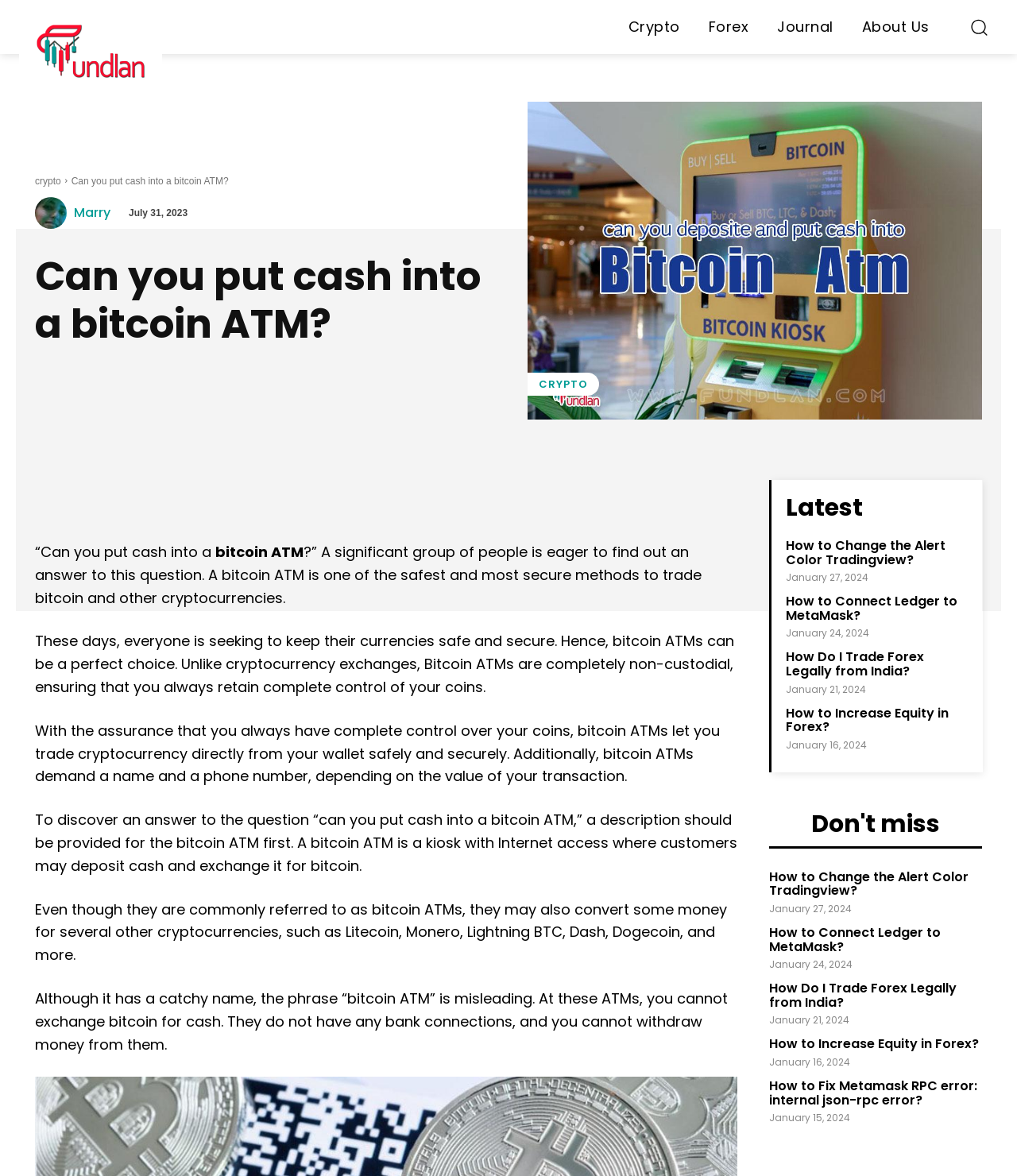Describe the entire webpage, focusing on both content and design.

This webpage appears to be a cryptocurrency and forex magazine website. At the top, there is a header section with a logo and a navigation menu that includes links to "Crypto", "Forex", "Journal", and "About Us". On the right side of the header, there is a search button.

Below the header, there is a prominent heading that reads "Can you put cash into a bitcoin ATM?" followed by a brief introduction to the topic. The introduction is accompanied by several social media links and a "SHARE" button.

The main content of the webpage is a lengthy article that discusses the topic of bitcoin ATMs, including their safety and security features, how they work, and their limitations. The article is divided into several paragraphs, each with a clear heading and concise text.

On the right side of the webpage, there is a sidebar that displays a list of latest articles, each with a heading, a link, and a timestamp. The articles appear to be related to cryptocurrency and forex trading, with topics such as "How to Change the Alert Color Tradingview?" and "How to Trade Forex Legally from India?".

At the bottom of the webpage, there is a section titled "Don't miss" that displays a list of additional articles, similar to the ones in the sidebar.